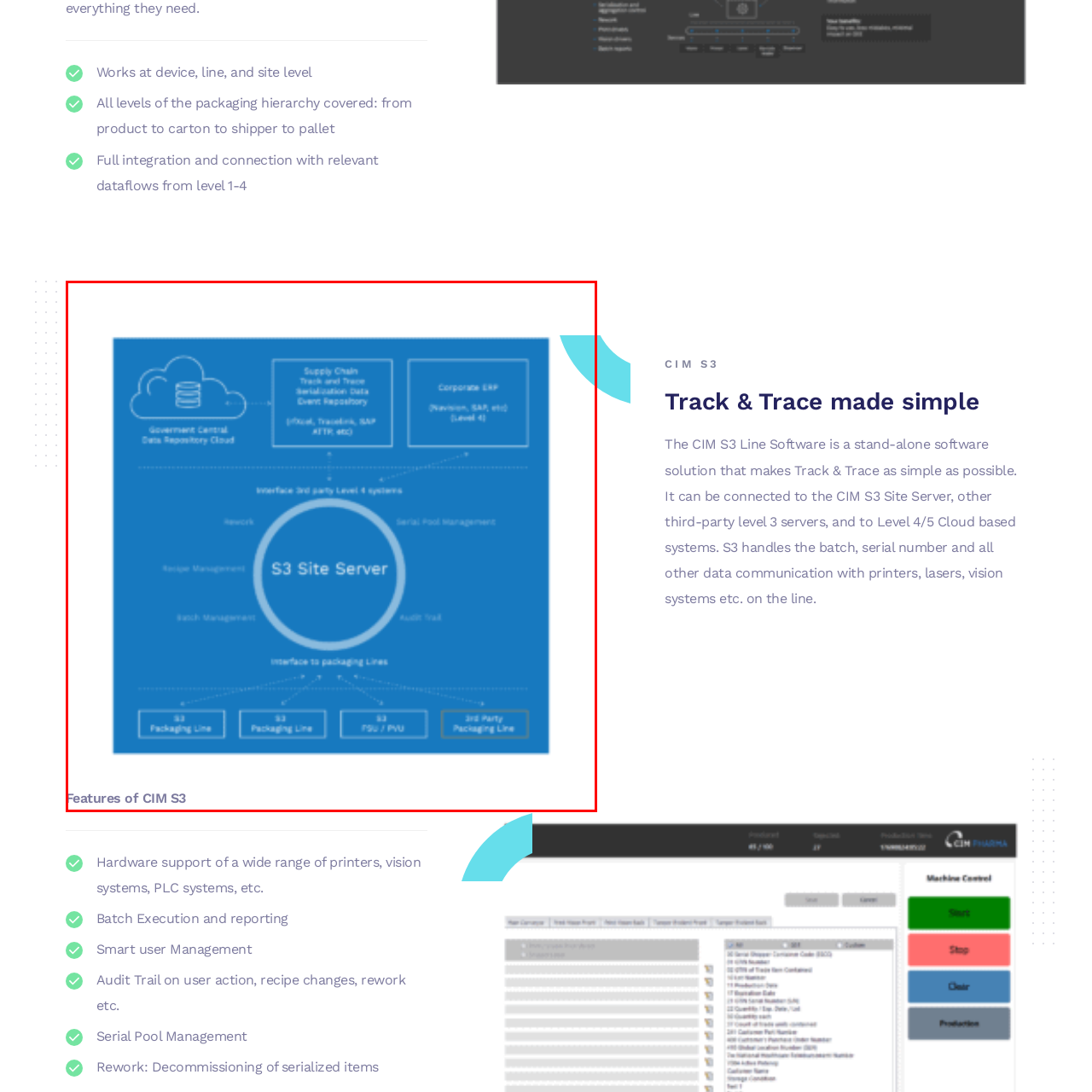View the section of the image outlined in red, What is the purpose of the S3 Site Server? Provide your response in a single word or brief phrase.

Streamline track and trace processes